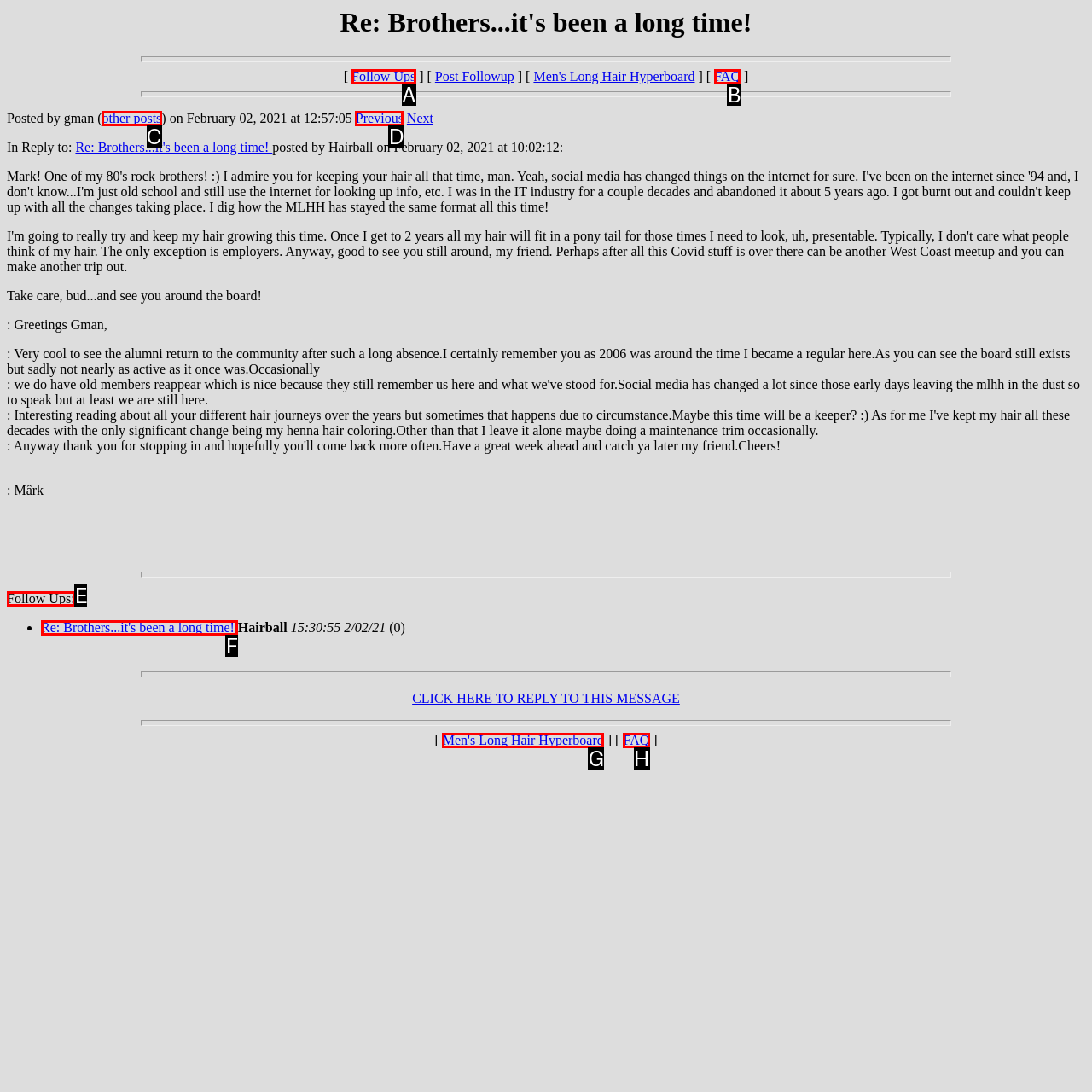Select the letter of the UI element that best matches: Go to Desktop
Answer with the letter of the correct option directly.

None